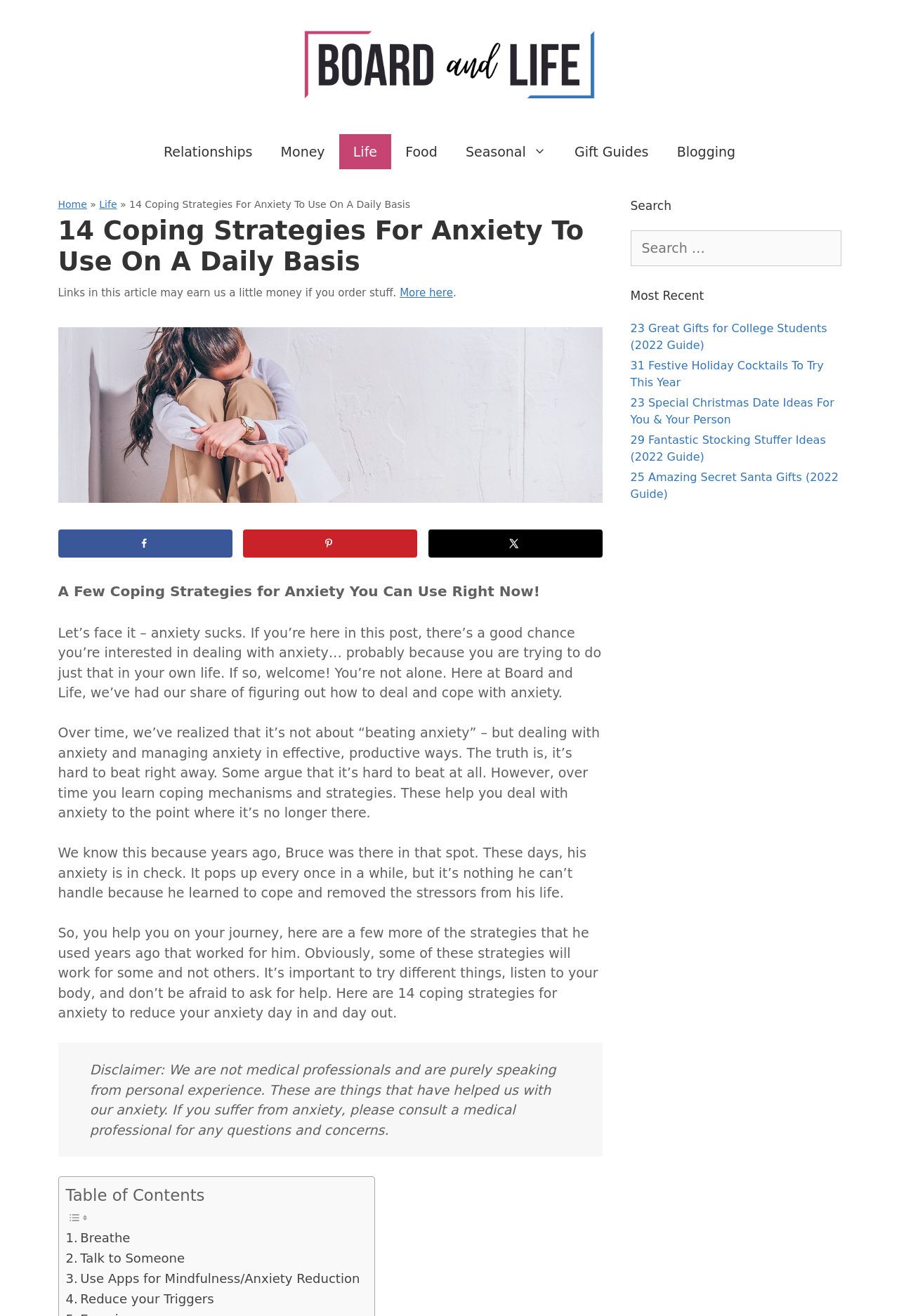What is the website's name?
Refer to the image and answer the question using a single word or phrase.

Board and Life